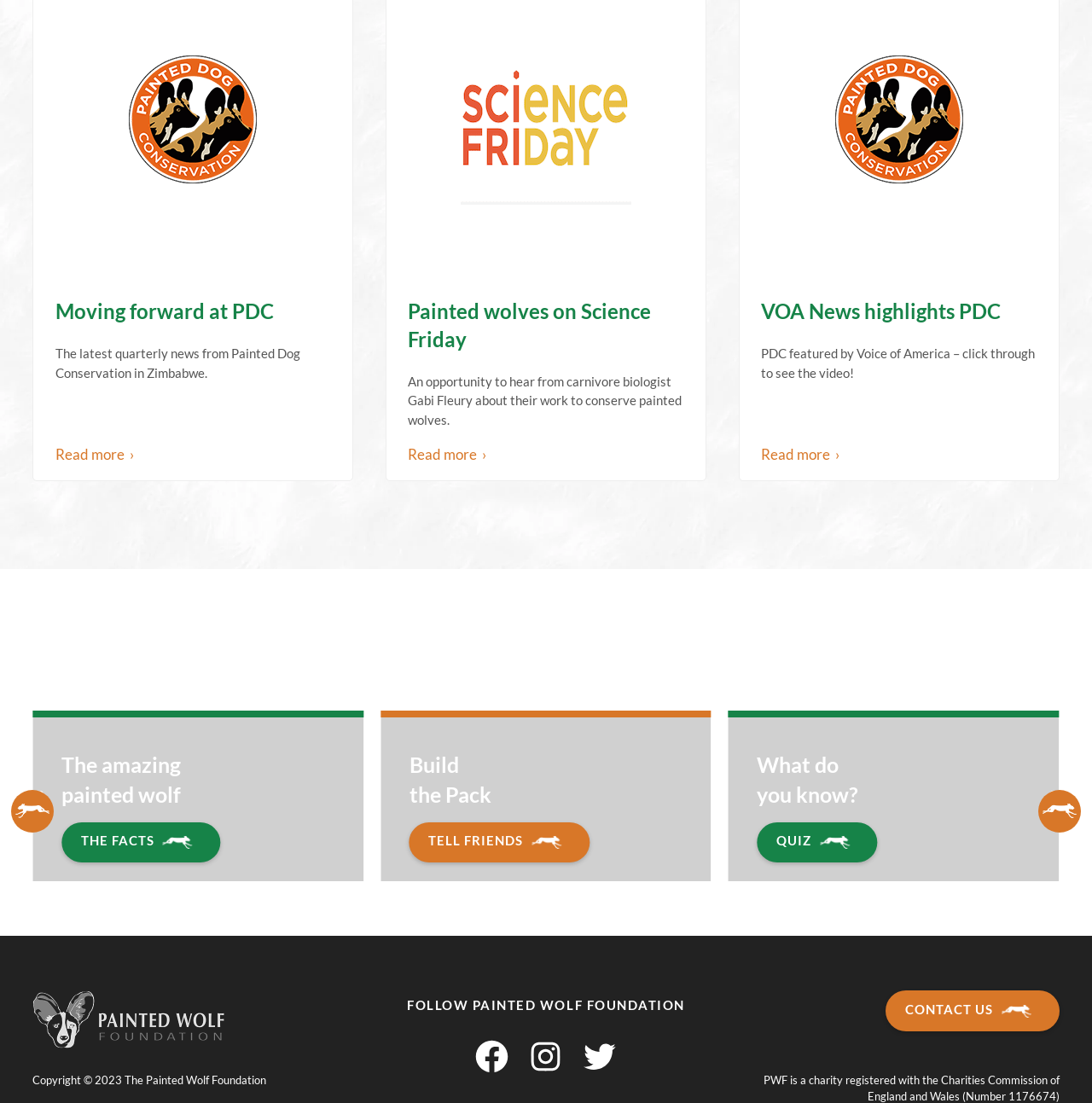Locate the bounding box coordinates of the area where you should click to accomplish the instruction: "Read more about Moving forward at PDC".

[0.05, 0.406, 0.122, 0.419]